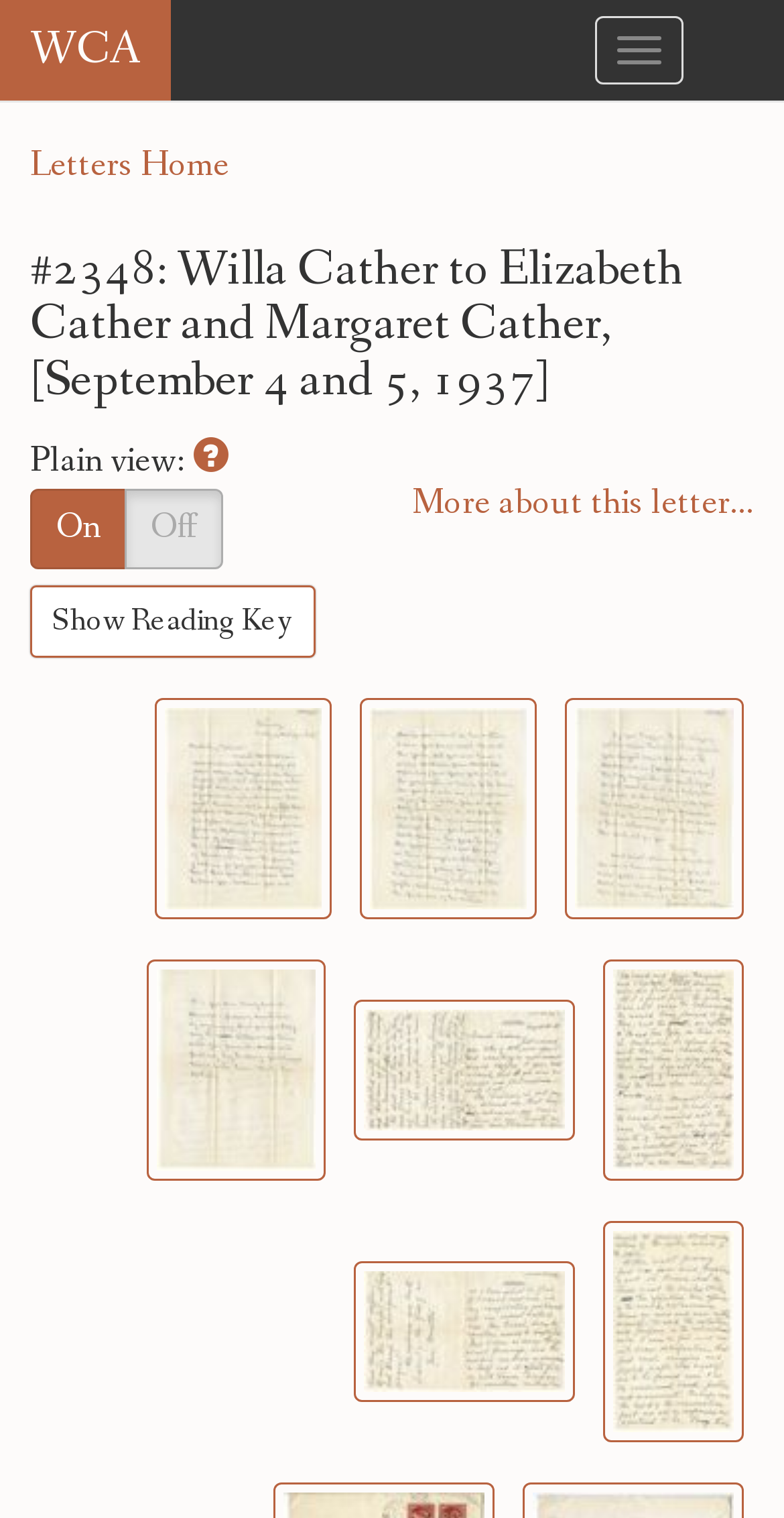Give a one-word or short phrase answer to the question: 
Who are the recipients of the letter?

Elizabeth Cather and Margaret Cather